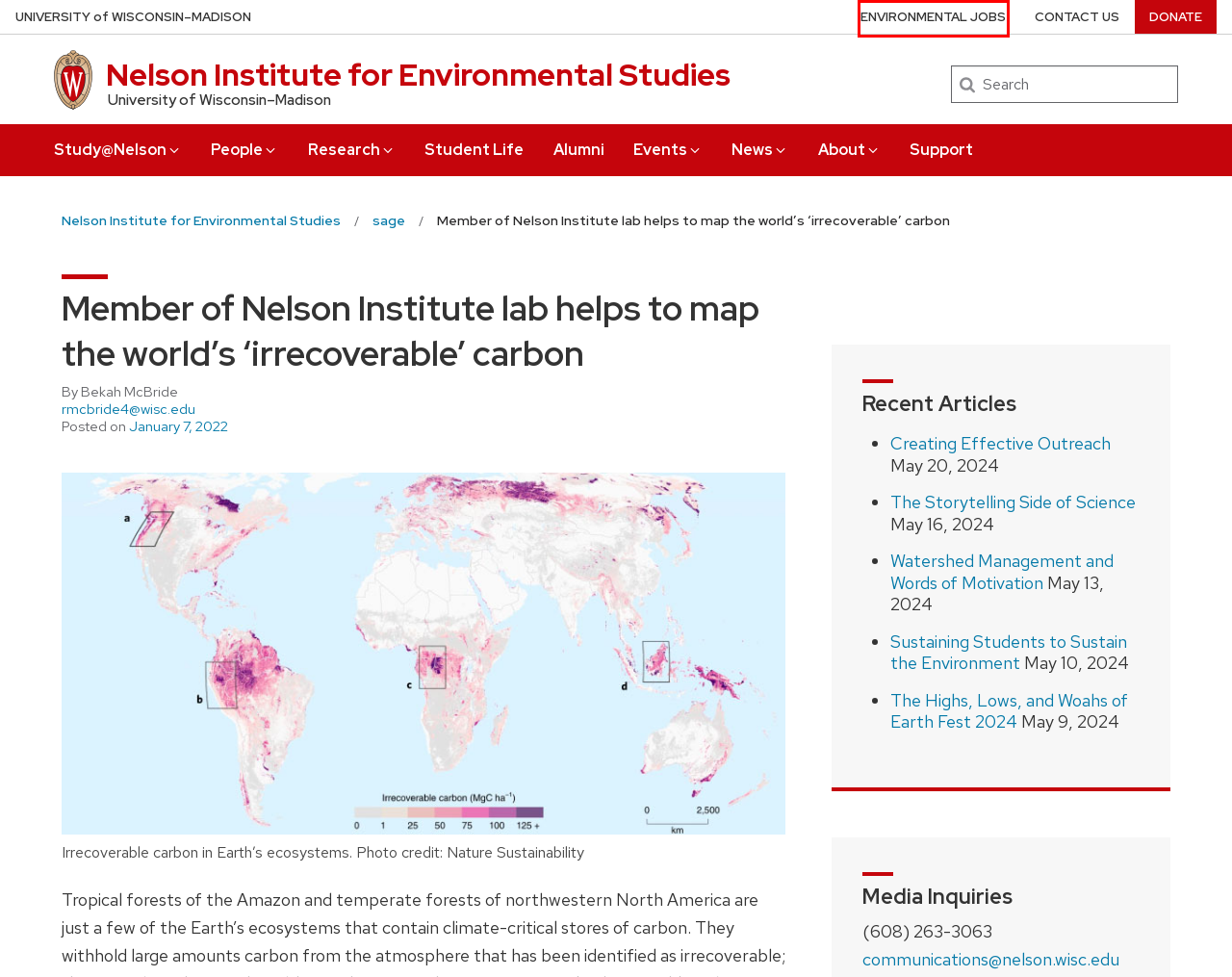A screenshot of a webpage is provided, featuring a red bounding box around a specific UI element. Identify the webpage description that most accurately reflects the new webpage after interacting with the selected element. Here are the candidates:
A. Environmental Jobs | Nelson Institute for Environmental Studies
B. Make a Gift | University of Wisconsin Foundation
C. Contact Us | Nelson Institute for Environmental Studies
D. Nelson Institute for Environmental Studies | University of Wisconsin-Madison
E. Support the Nelson Institute for Environmental Studies
F. Student Life | Nelson Institute for Environmental Studies
G. sage Archives | Nelson Institute for Environmental Studies
H. Sustaining Students to Sustain the Environment | Nelson Institute for Environmental Studies

A